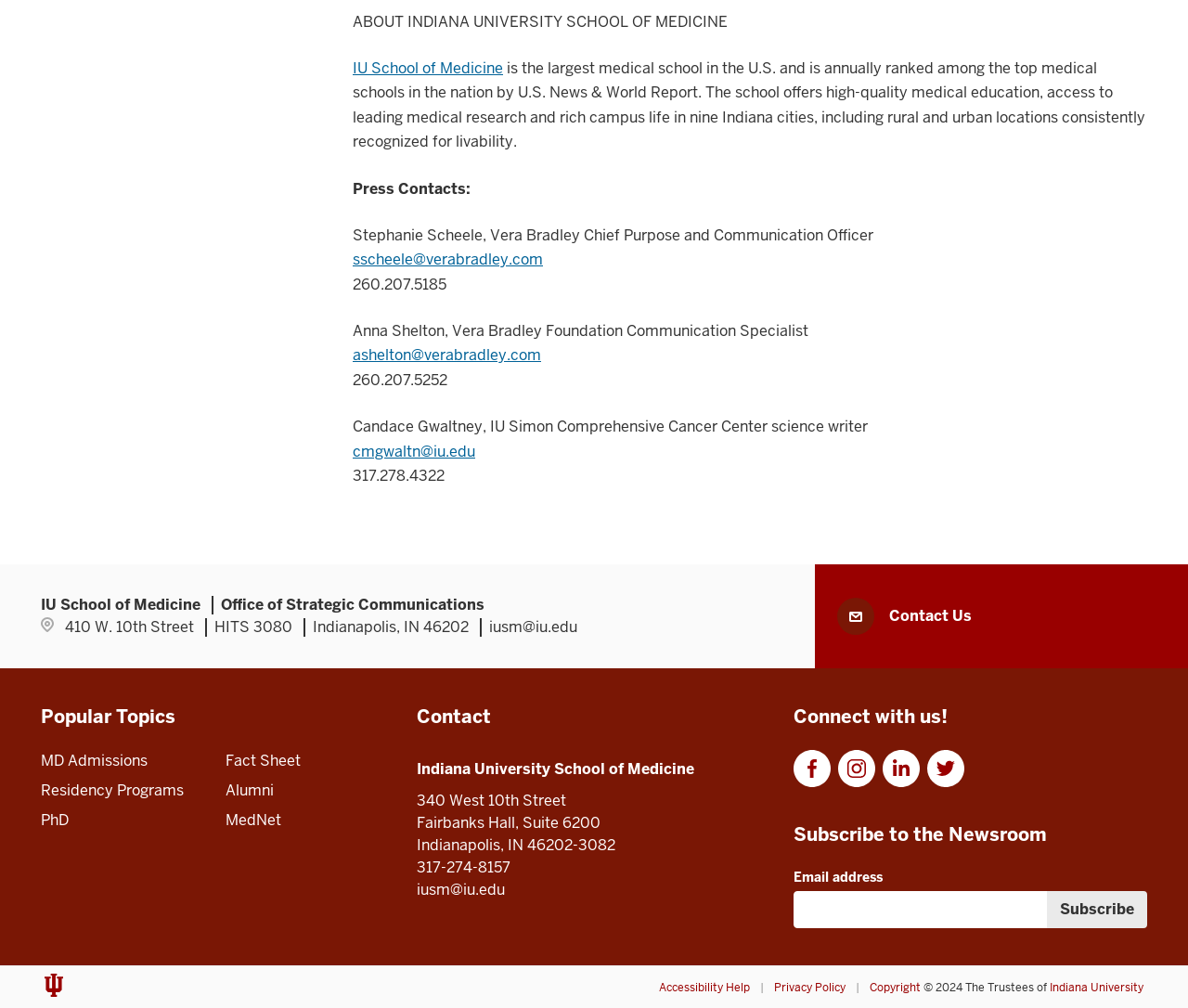Please determine the bounding box coordinates, formatted as (top-left x, top-left y, bottom-right x, bottom-right y), with all values as floating point numbers between 0 and 1. Identify the bounding box of the region described as: ← Previous Post

None